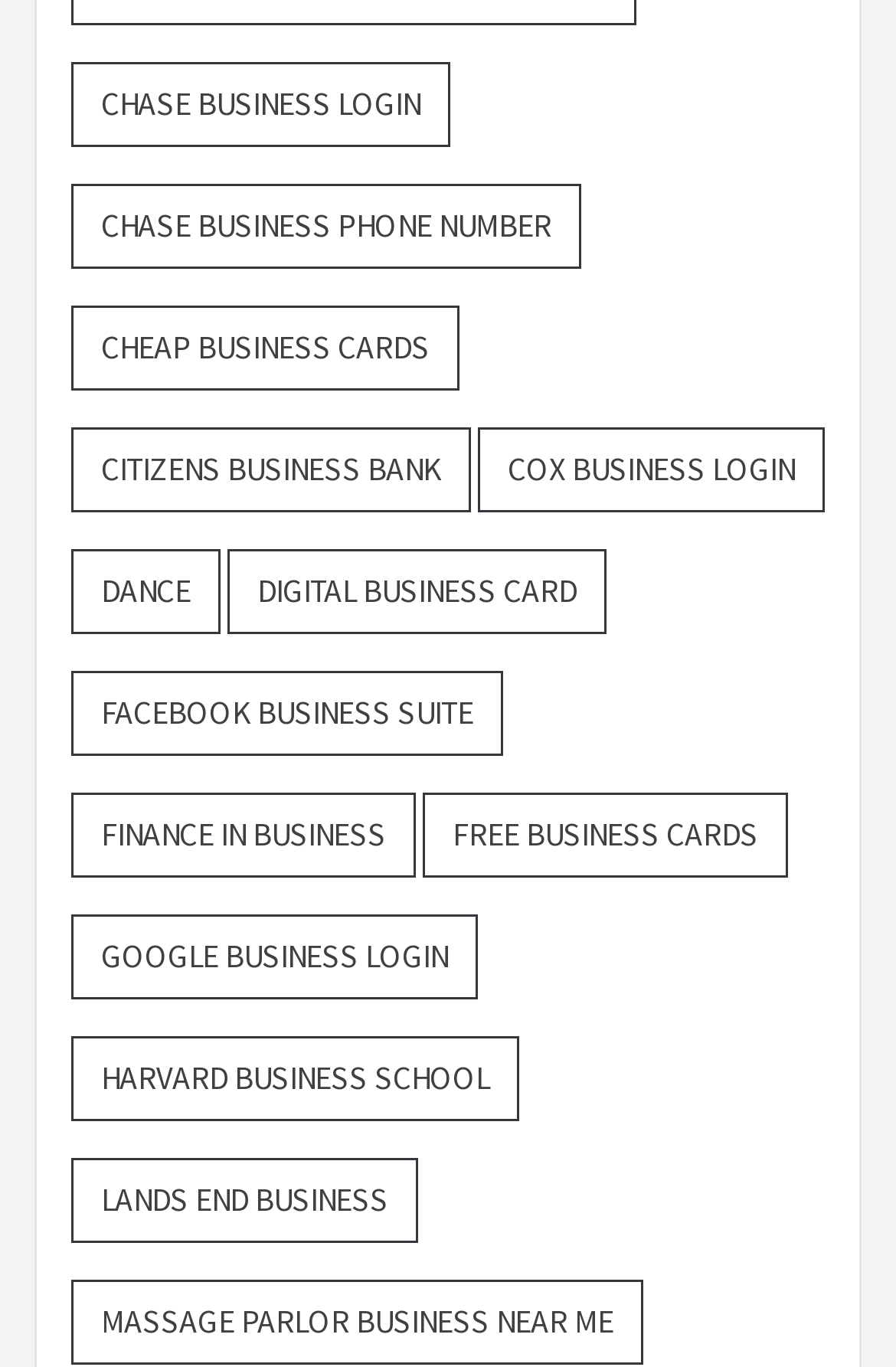Locate the bounding box coordinates of the clickable area needed to fulfill the instruction: "Check out Lands End Business".

[0.079, 0.846, 0.467, 0.909]